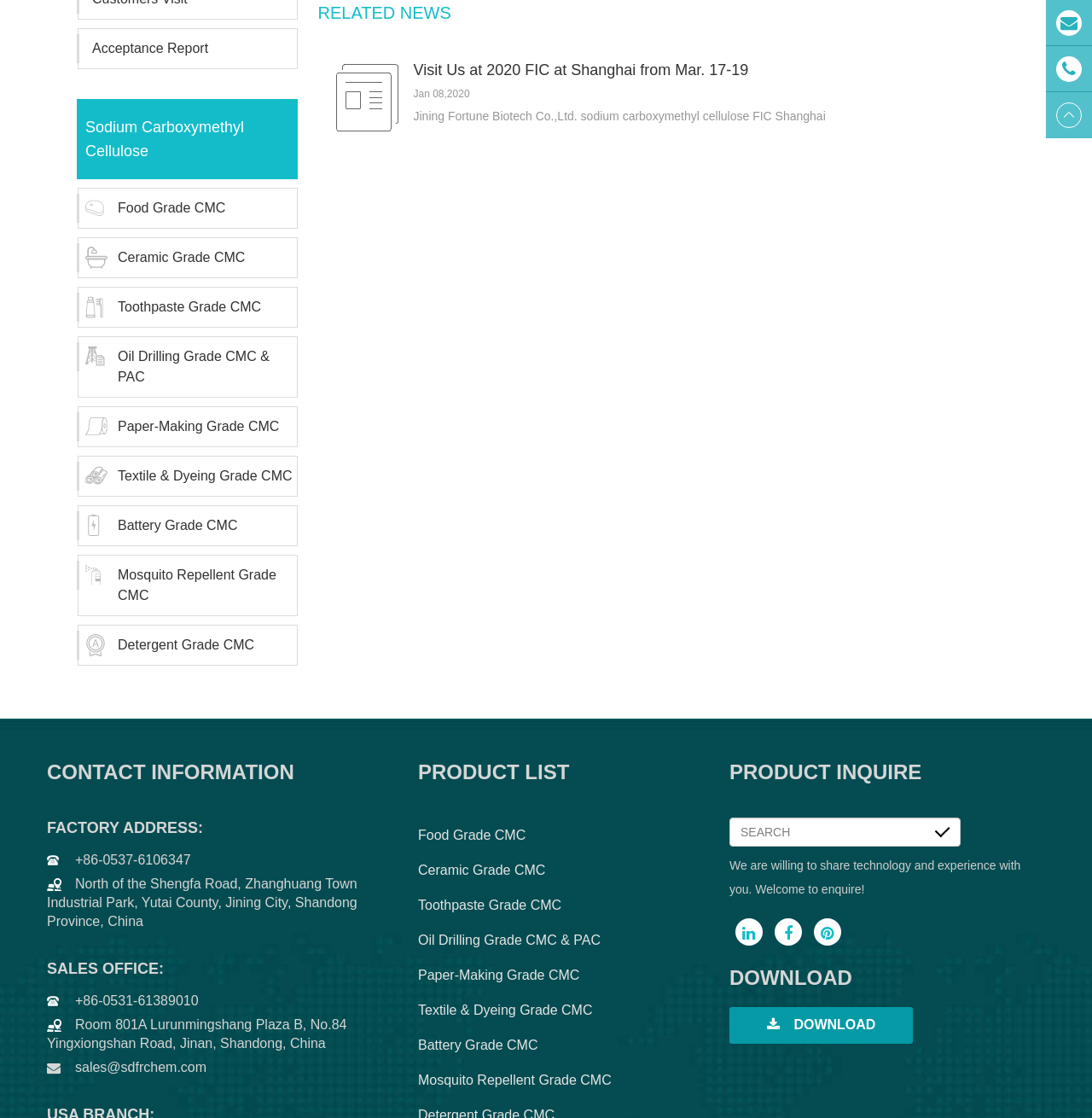Determine the bounding box for the UI element as described: "Textile & Dyeing Grade CMC". The coordinates should be represented as four float numbers between 0 and 1, formatted as [left, top, right, bottom].

[0.383, 0.897, 0.543, 0.91]